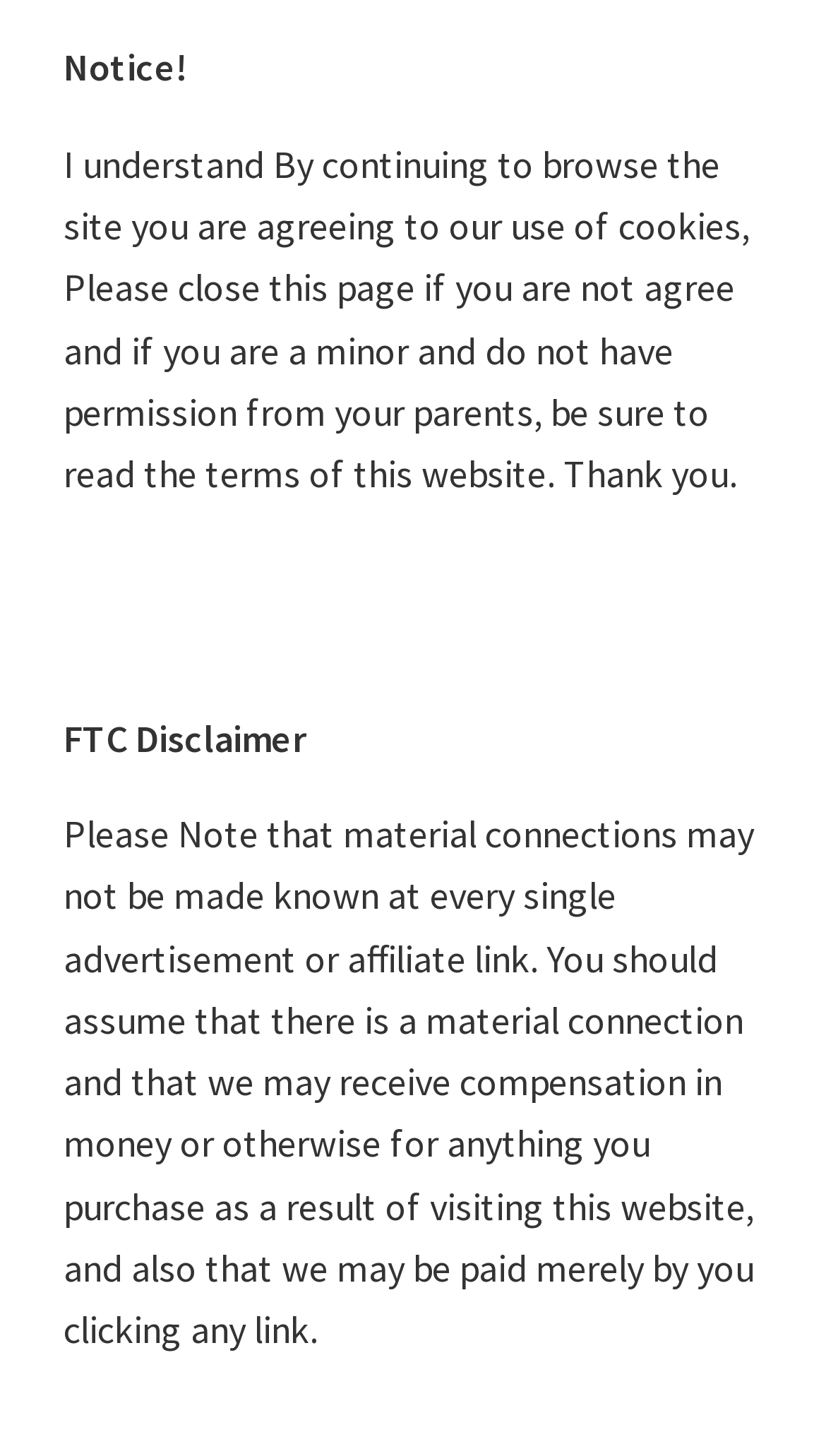Refer to the image and provide a thorough answer to this question:
What is the purpose of the notice?

The notice is informing users about the website's use of cookies and asking them to agree to it by continuing to browse the site. It also provides additional information about the terms of the website and the need for parental permission for minors.